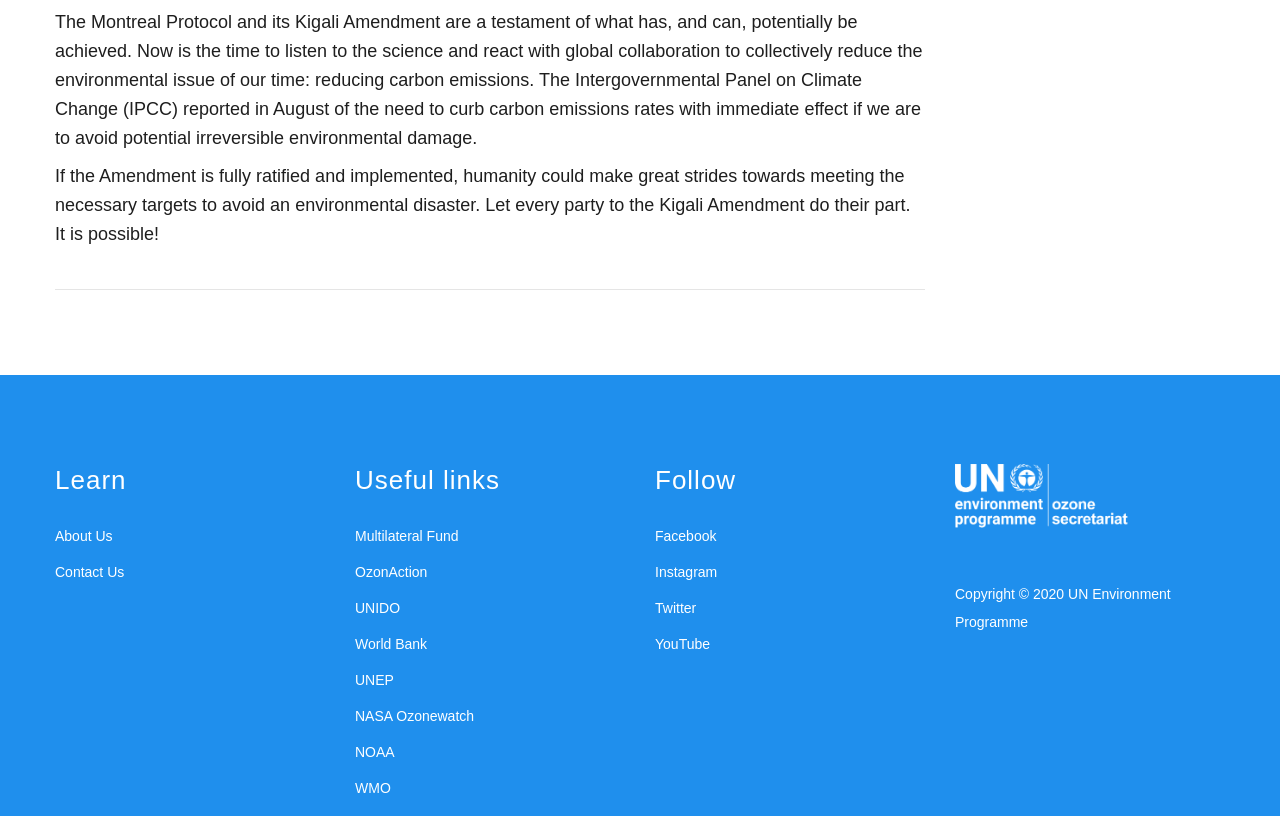Please identify the bounding box coordinates of the clickable area that will fulfill the following instruction: "Click on the 'HOME' link". The coordinates should be in the format of four float numbers between 0 and 1, i.e., [left, top, right, bottom].

None